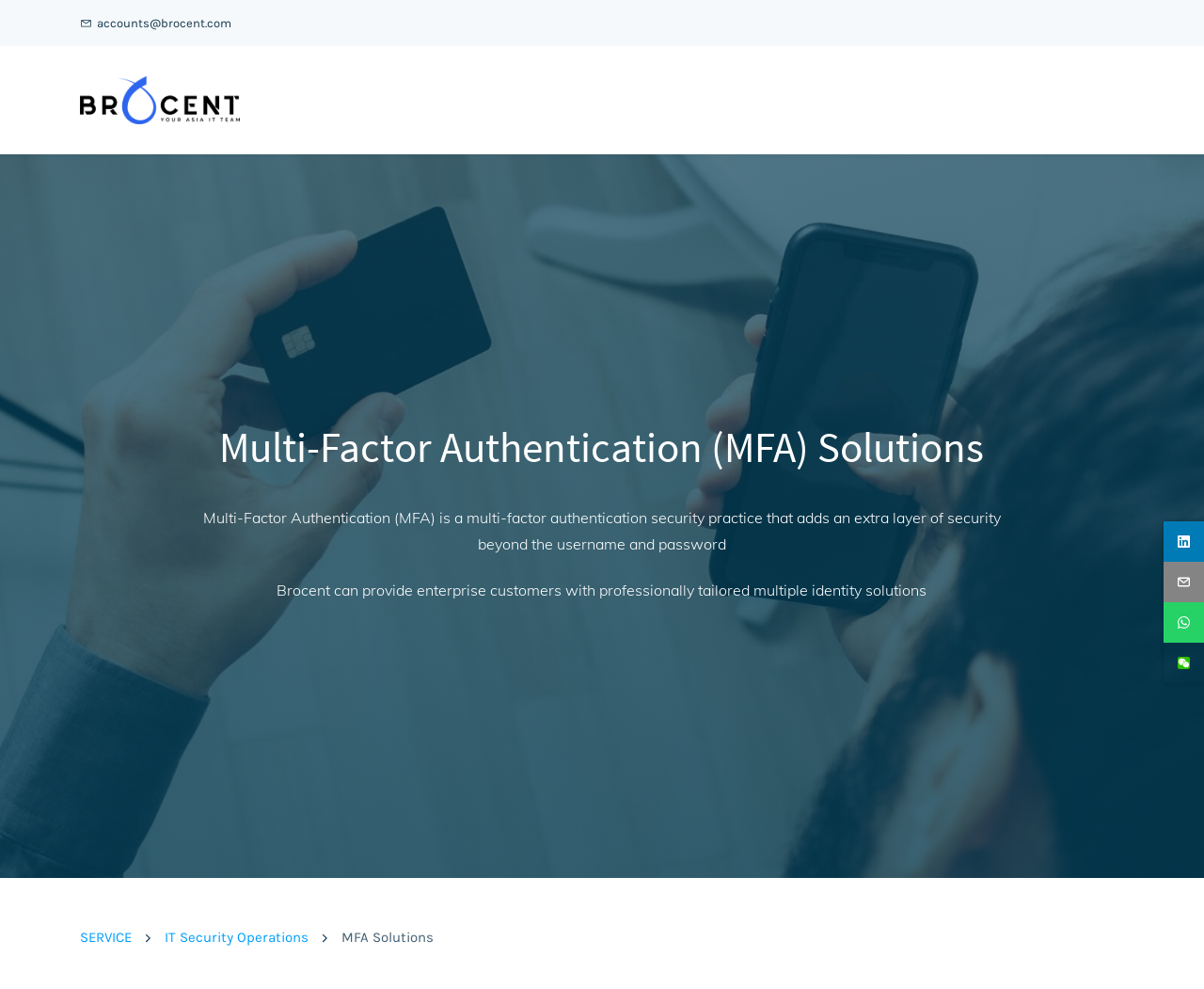Based on the element description, predict the bounding box coordinates (top-left x, top-left y, bottom-right x, bottom-right y) for the UI element in the screenshot: IT Security Operations

[0.137, 0.936, 0.256, 0.961]